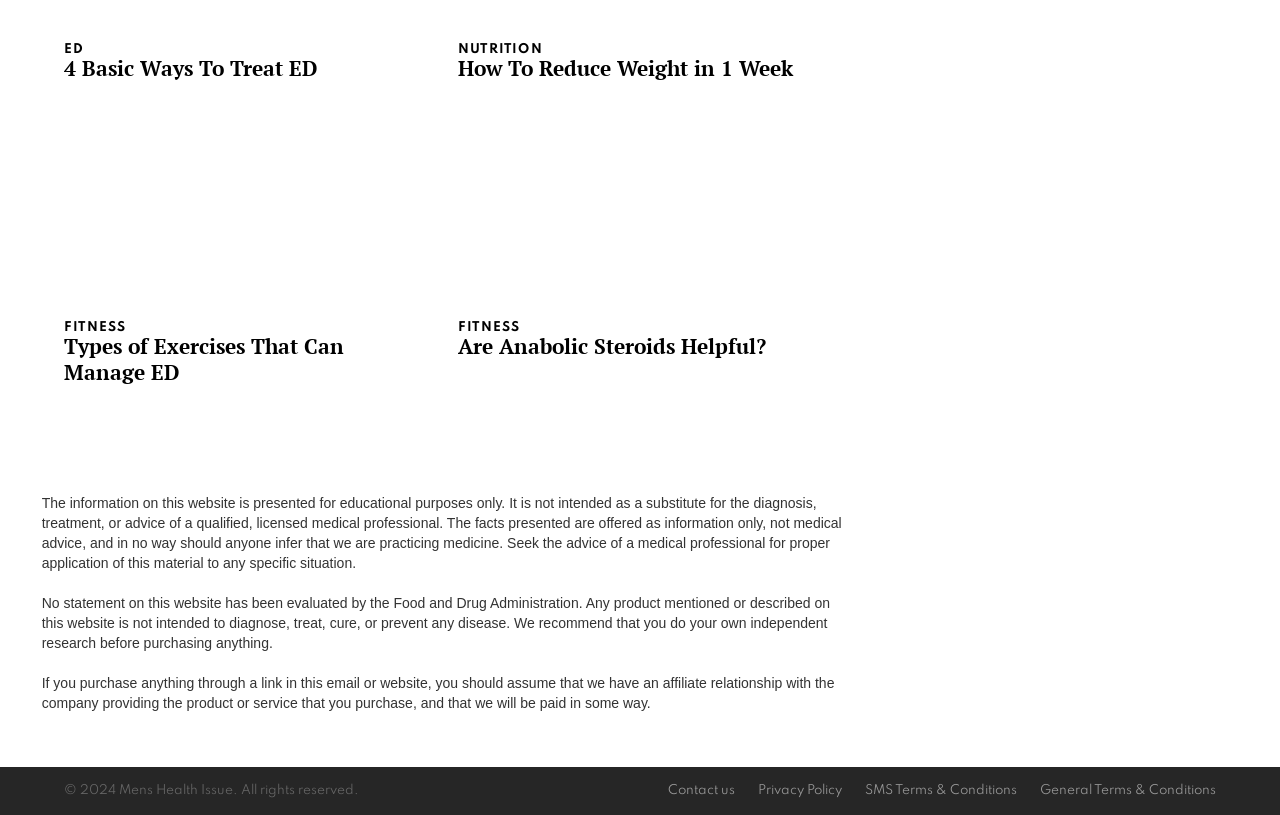Please provide the bounding box coordinates in the format (top-left x, top-left y, bottom-right x, bottom-right y). Remember, all values are floating point numbers between 0 and 1. What is the bounding box coordinate of the region described as: Fitness

[0.05, 0.393, 0.099, 0.413]